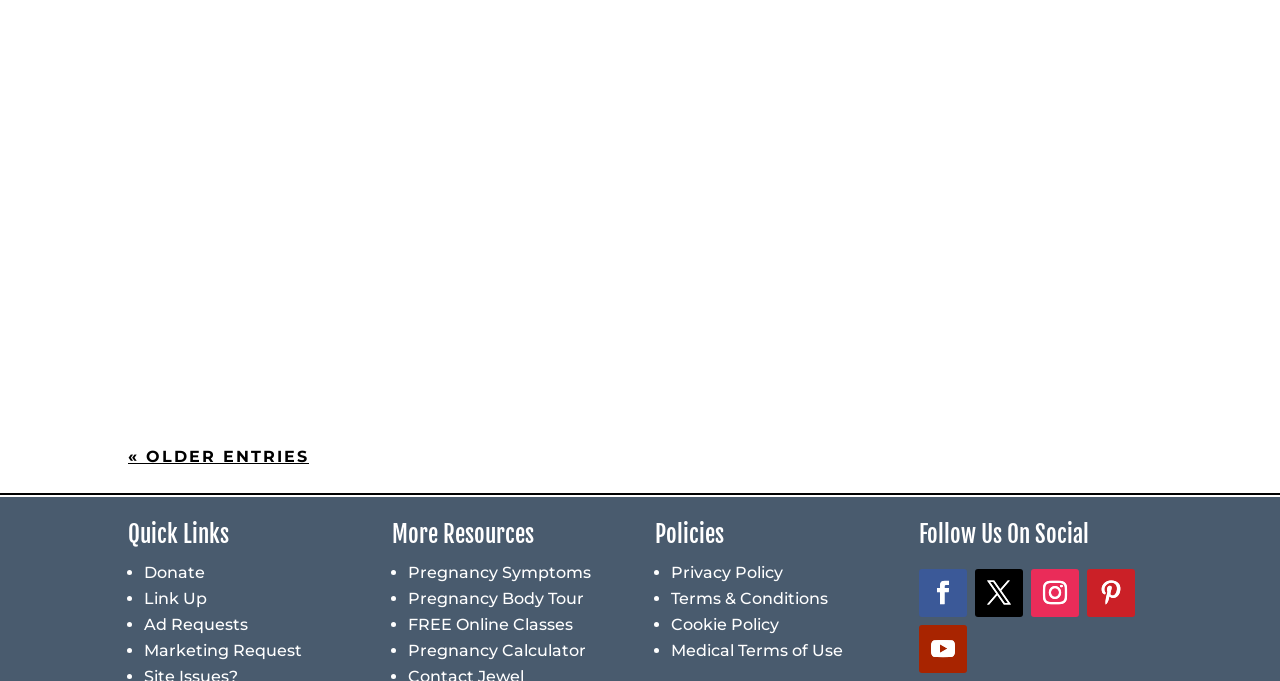What resources are provided under 'More Resources'?
Answer the question with a single word or phrase, referring to the image.

Pregnancy Symptoms, Pregnancy Body Tour, FREE Online Classes, Pregnancy Calculator